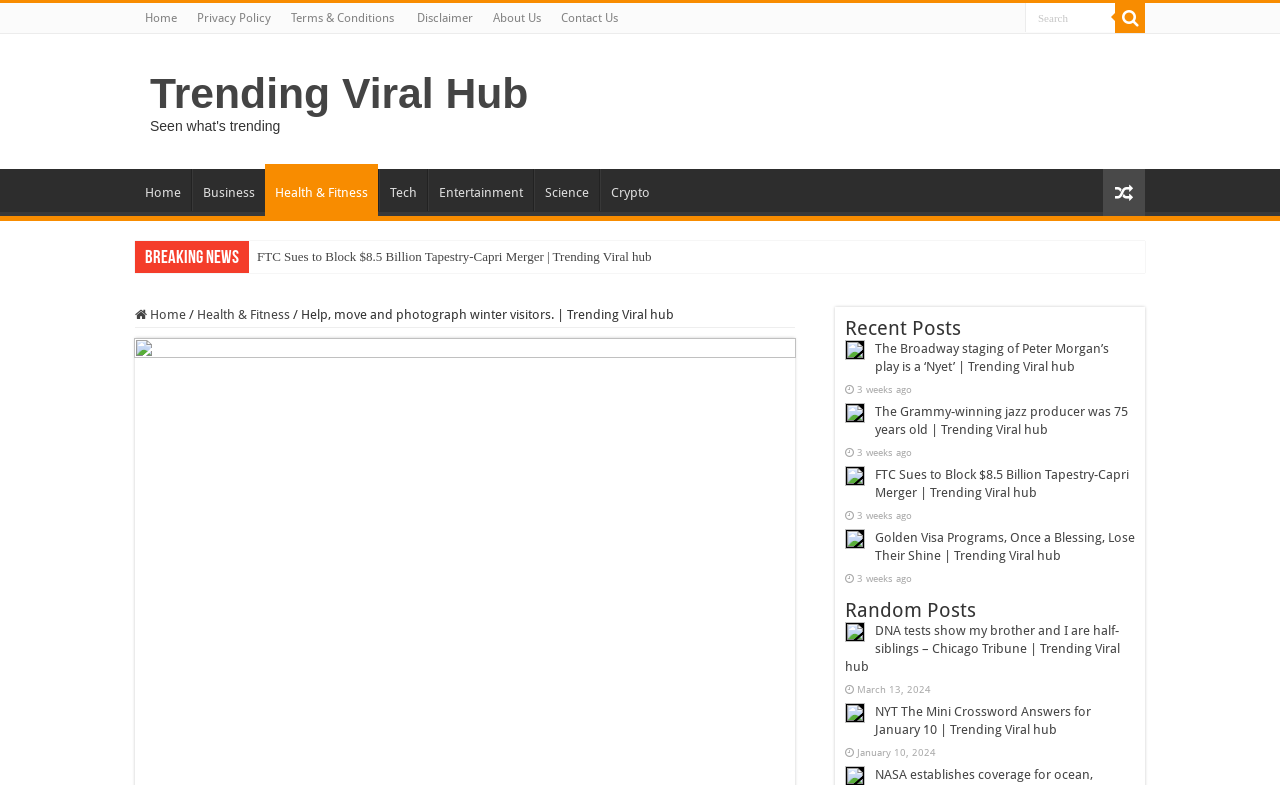Identify the bounding box coordinates of the section that should be clicked to achieve the task described: "Read about The Broadway staging of Peter Morgan’s play is a ‘Nyet’".

[0.684, 0.434, 0.866, 0.476]